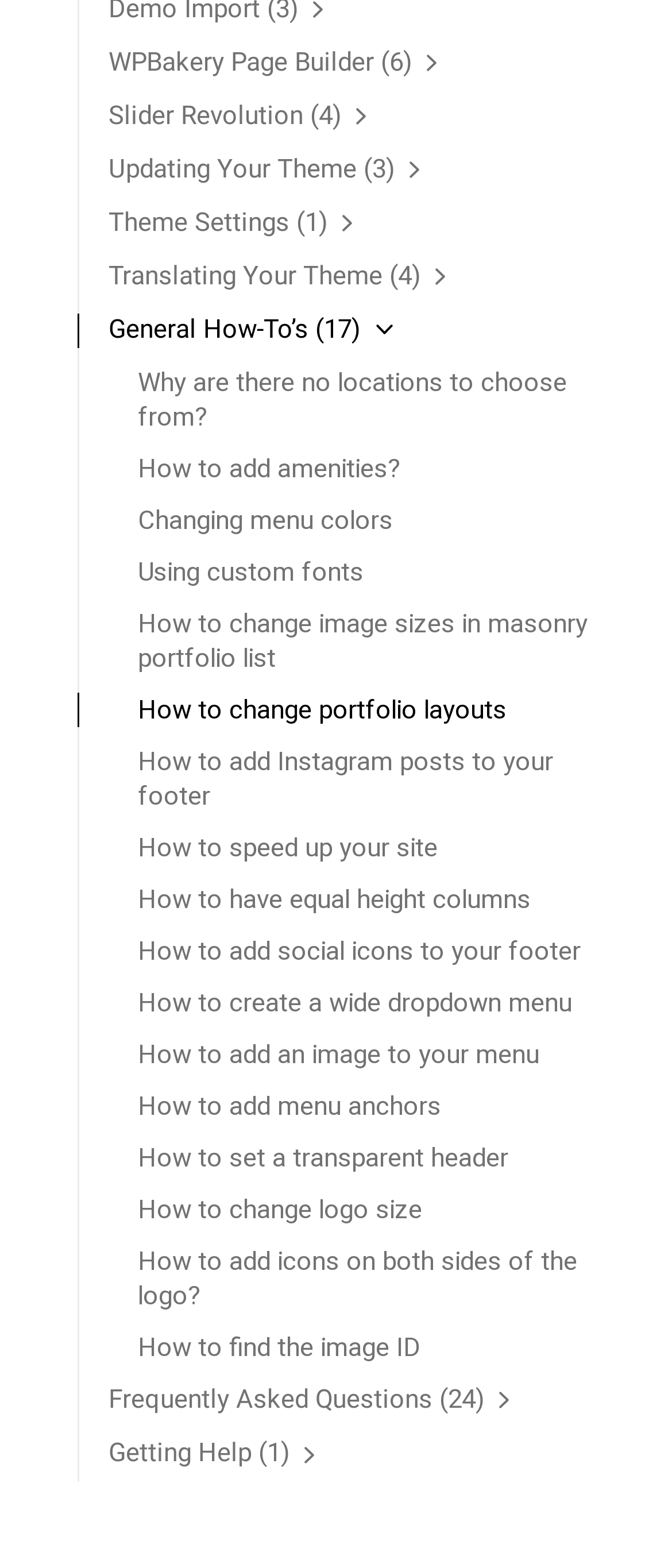Refer to the screenshot and answer the following question in detail:
How many FAQs are listed on the webpage?

The webpage has a section titled 'Frequently Asked Questions' with 24 FAQs listed, which is indicated by the StaticText element with the text '(24)' next to the 'Frequently Asked Questions' heading.